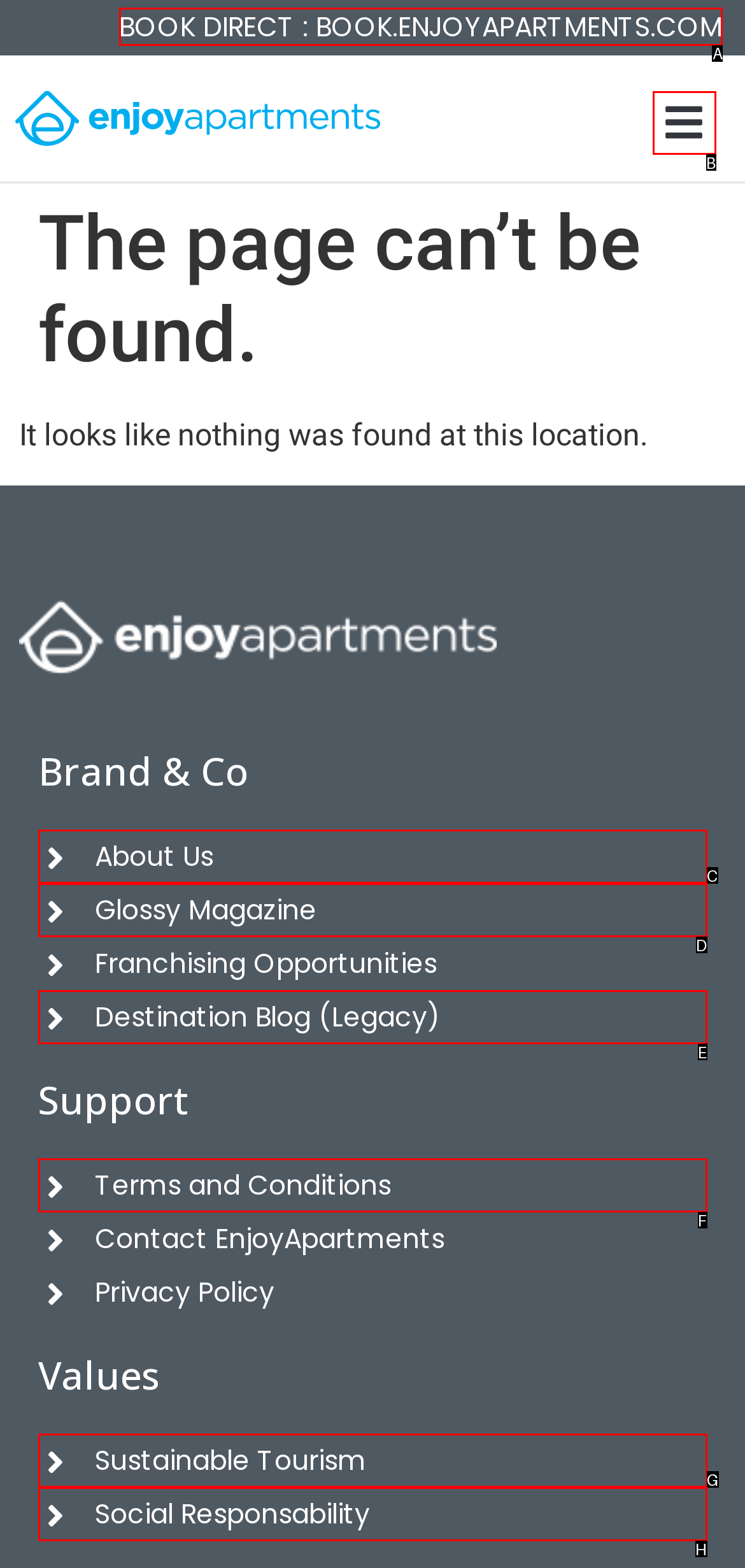Tell me which letter I should select to achieve the following goal: Click on BOOK DIRECT
Answer with the corresponding letter from the provided options directly.

A